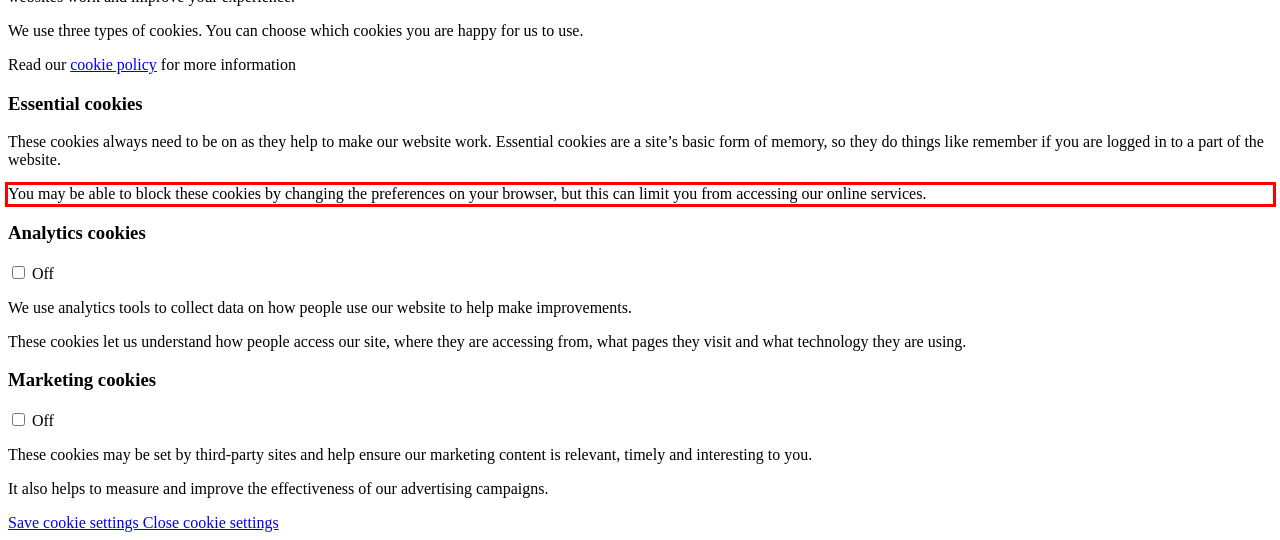Please extract the text content within the red bounding box on the webpage screenshot using OCR.

You may be able to block these cookies by changing the preferences on your browser, but this can limit you from accessing our online services.